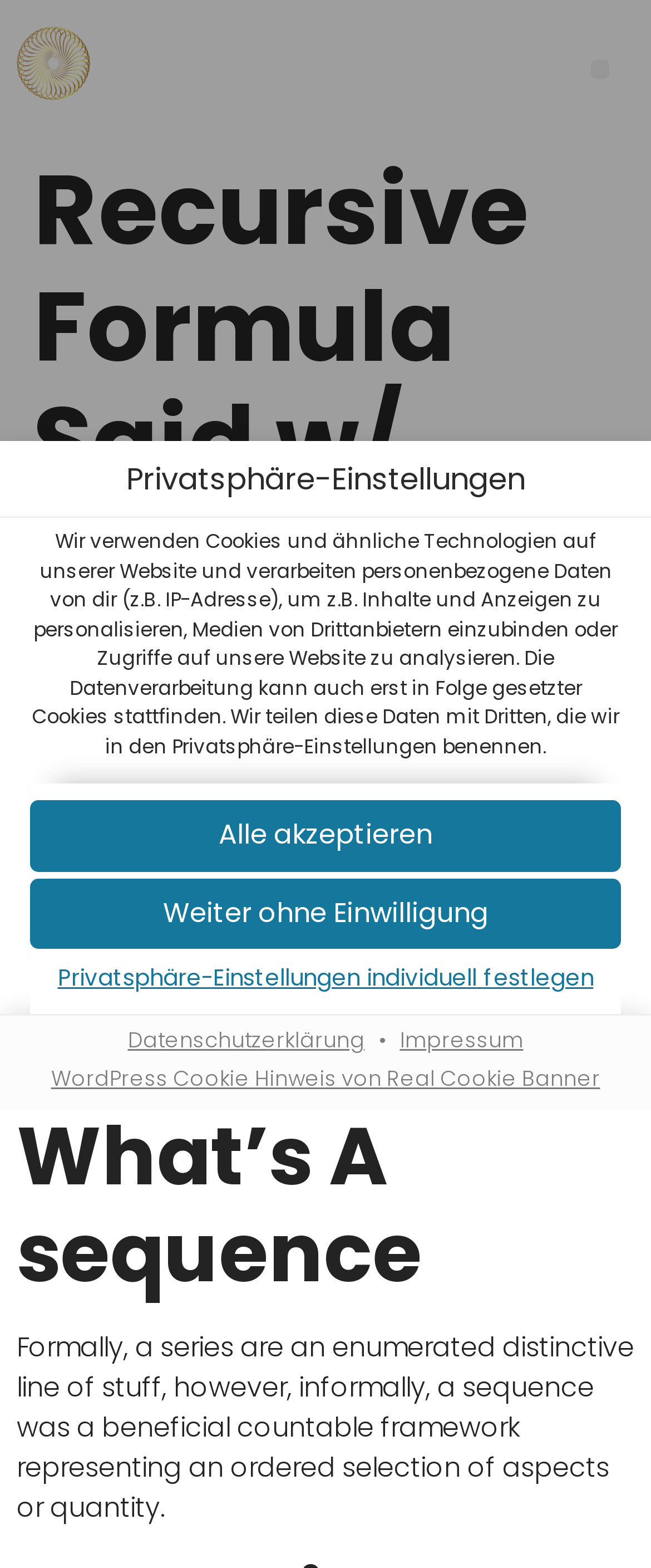How many buttons are there in the privacy settings dialog?
Look at the image and provide a short answer using one word or a phrase.

Three